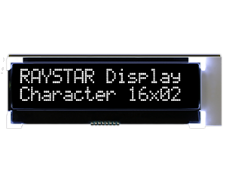Provide a comprehensive description of the image.

The image features a Raystar 16x2 character display module, specifically designed for various applications such as consumer electronics, industrial automation, and medical devices. The display showcases clear white text on a black background, reading "RAYSTAR Display Character 16x02". This module offers 16 characters per line with two lines, providing a compact and efficient way to convey important information in digital formats. With its robust design, the Raystar display is ideal for environments requiring reliable visibility and performance.